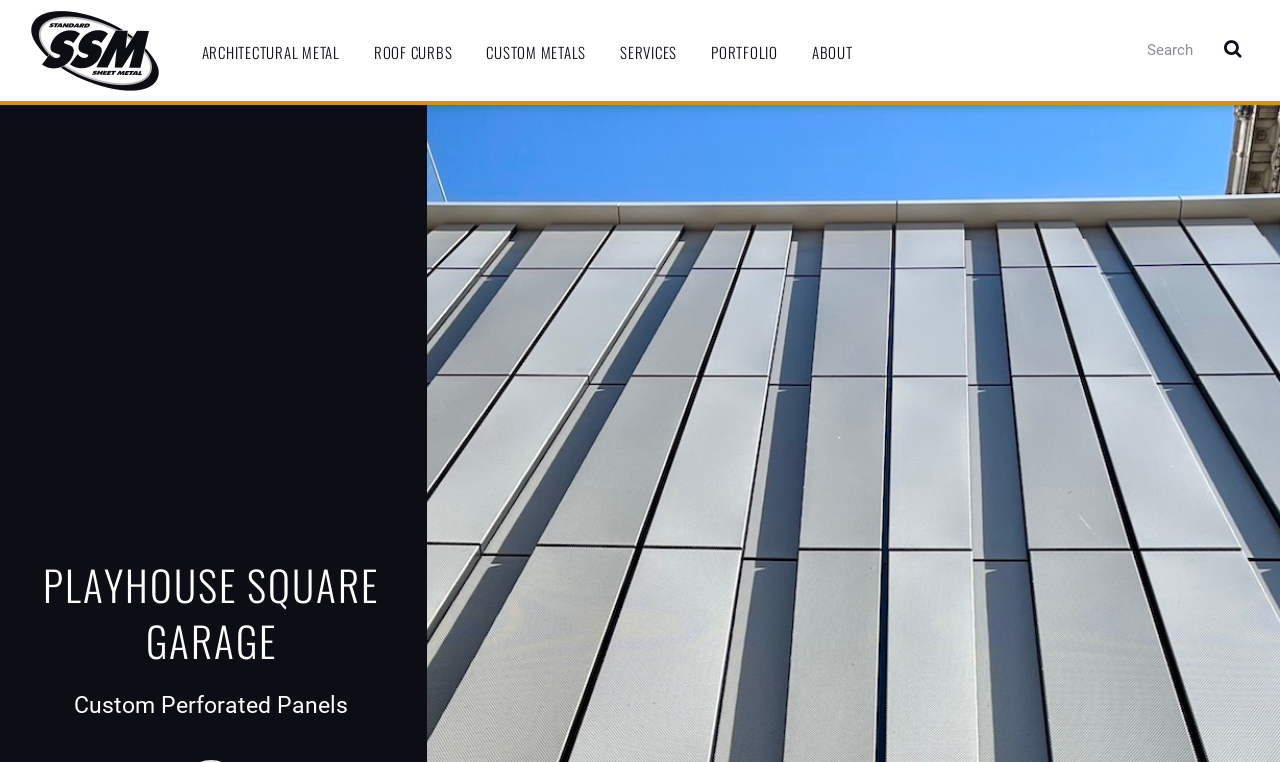Locate the bounding box coordinates of the element I should click to achieve the following instruction: "search for something".

[0.787, 0.0, 0.971, 0.132]